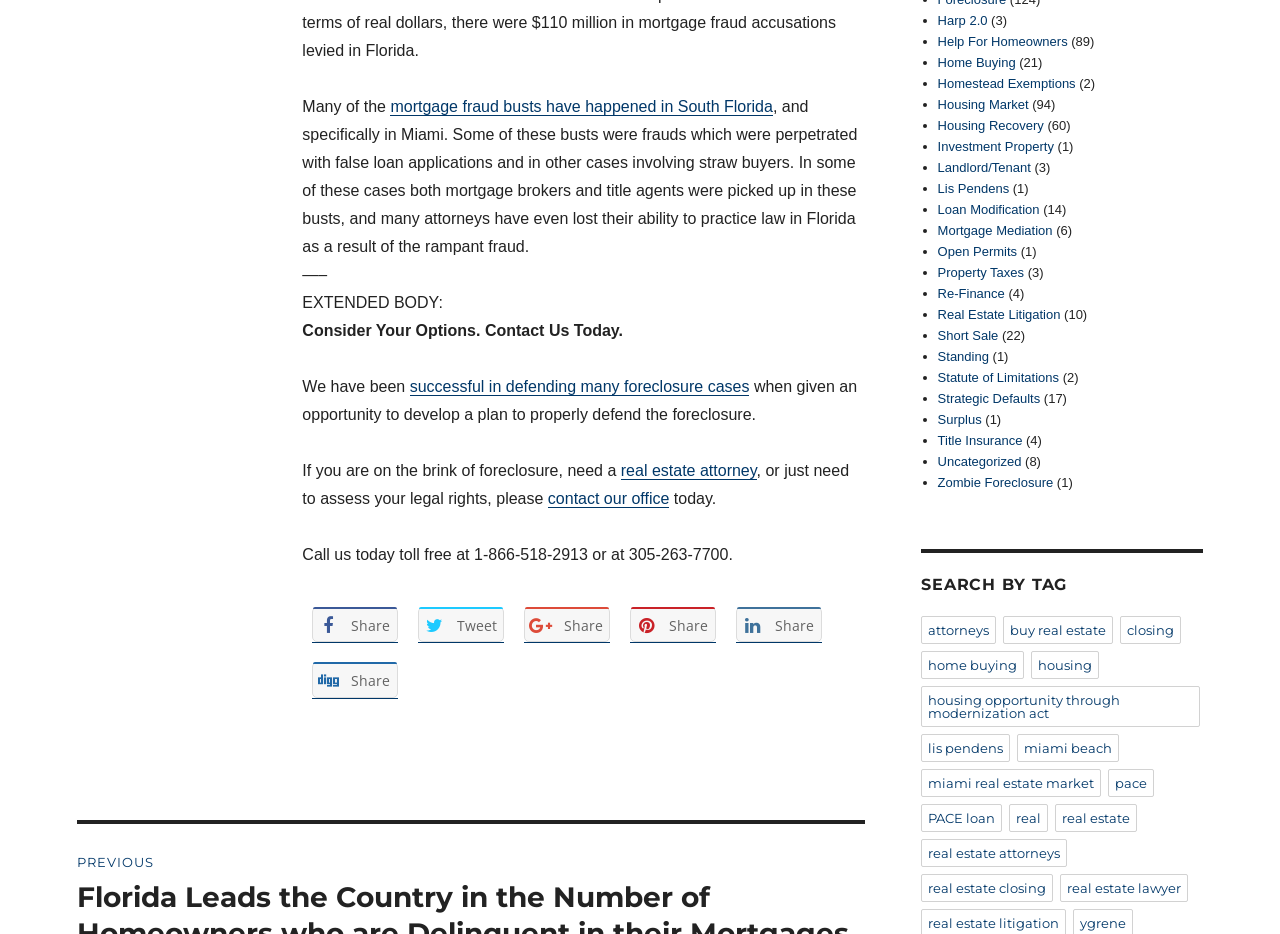Locate the bounding box coordinates of the region to be clicked to comply with the following instruction: "Call the toll-free number 1-866-518-2913". The coordinates must be four float numbers between 0 and 1, in the form [left, top, right, bottom].

[0.236, 0.584, 0.573, 0.602]